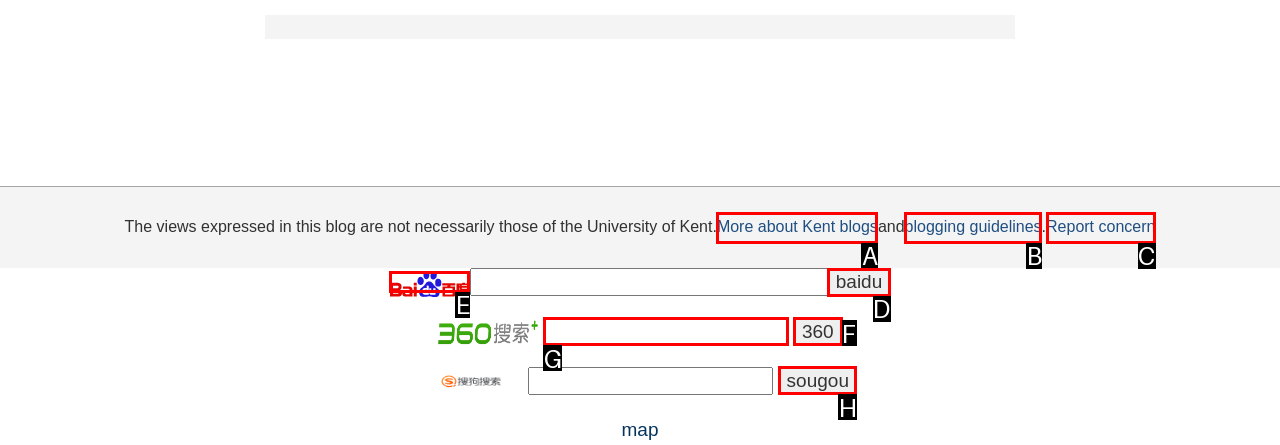Identify the letter of the option that should be selected to accomplish the following task: Visit the Employment Law page. Provide the letter directly.

None